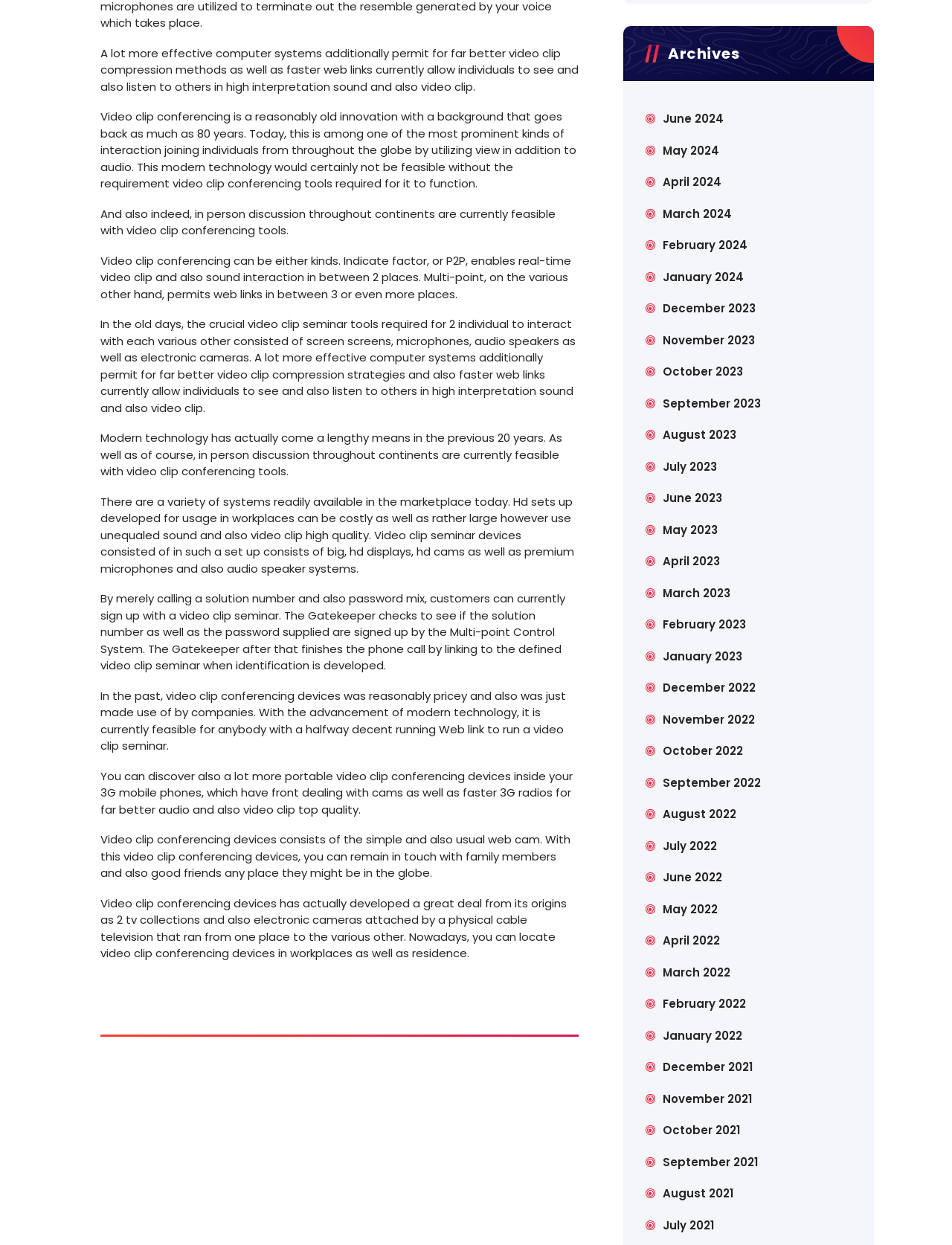Locate the bounding box coordinates of the element I should click to achieve the following instruction: "Search for something".

None